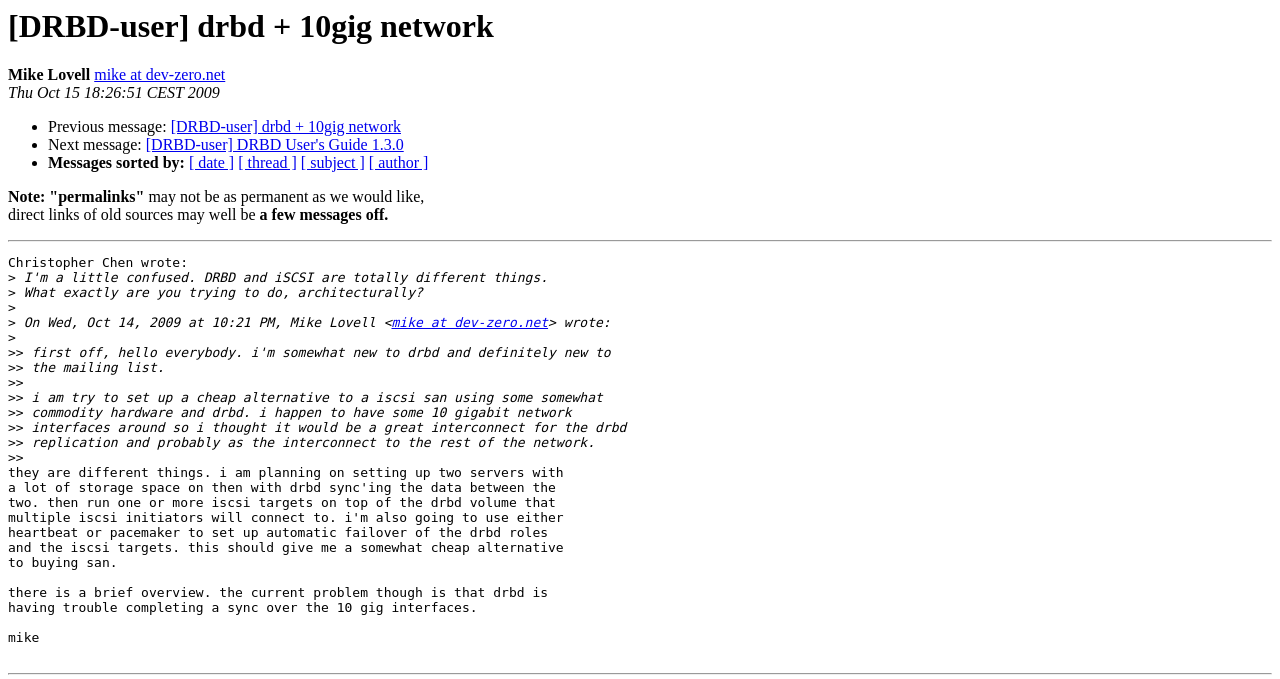Highlight the bounding box coordinates of the region I should click on to meet the following instruction: "View previous message".

[0.133, 0.174, 0.313, 0.199]